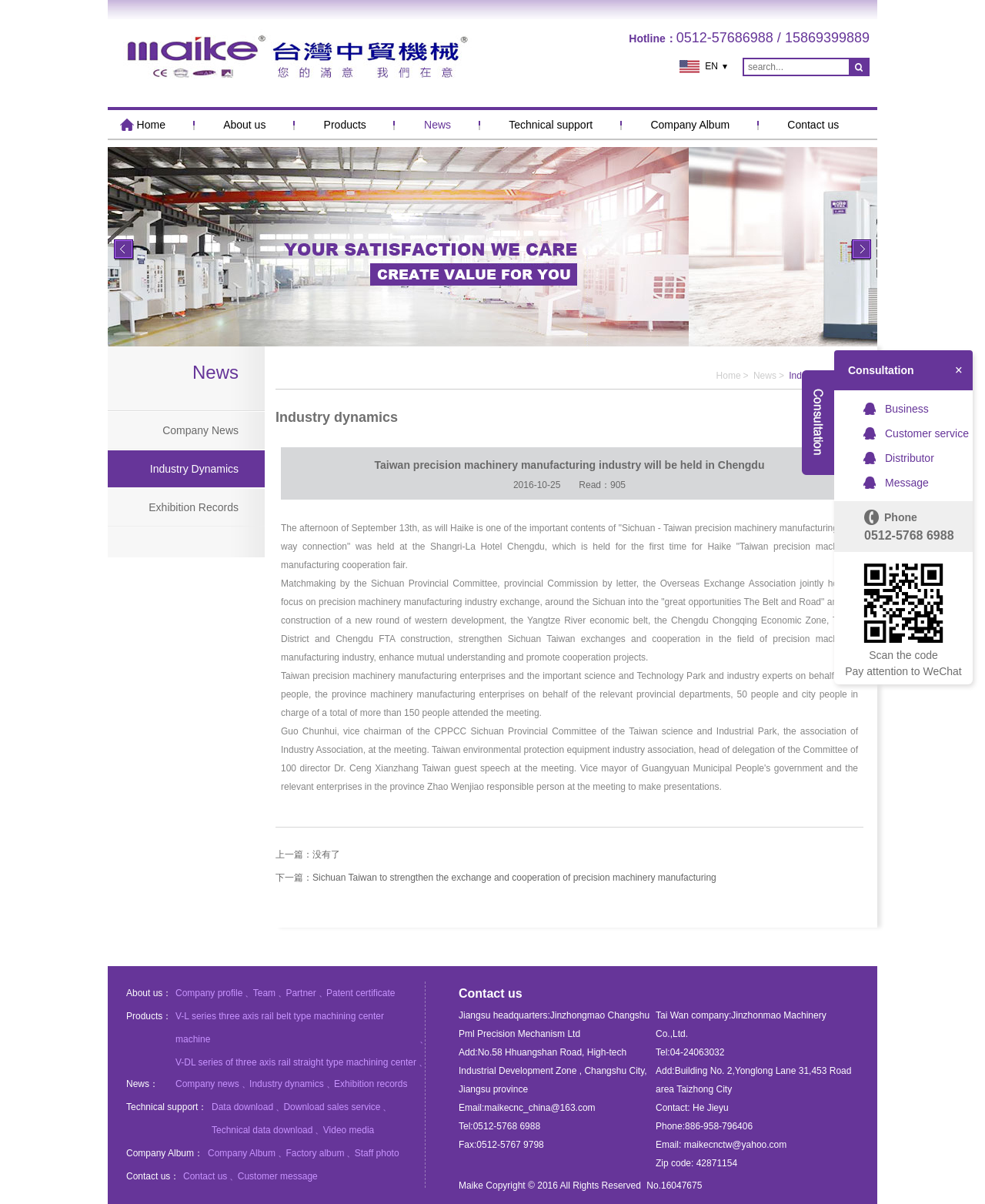Please identify the bounding box coordinates of the region to click in order to complete the task: "View industry dynamics". The coordinates must be four float numbers between 0 and 1, specified as [left, top, right, bottom].

[0.109, 0.374, 0.269, 0.405]